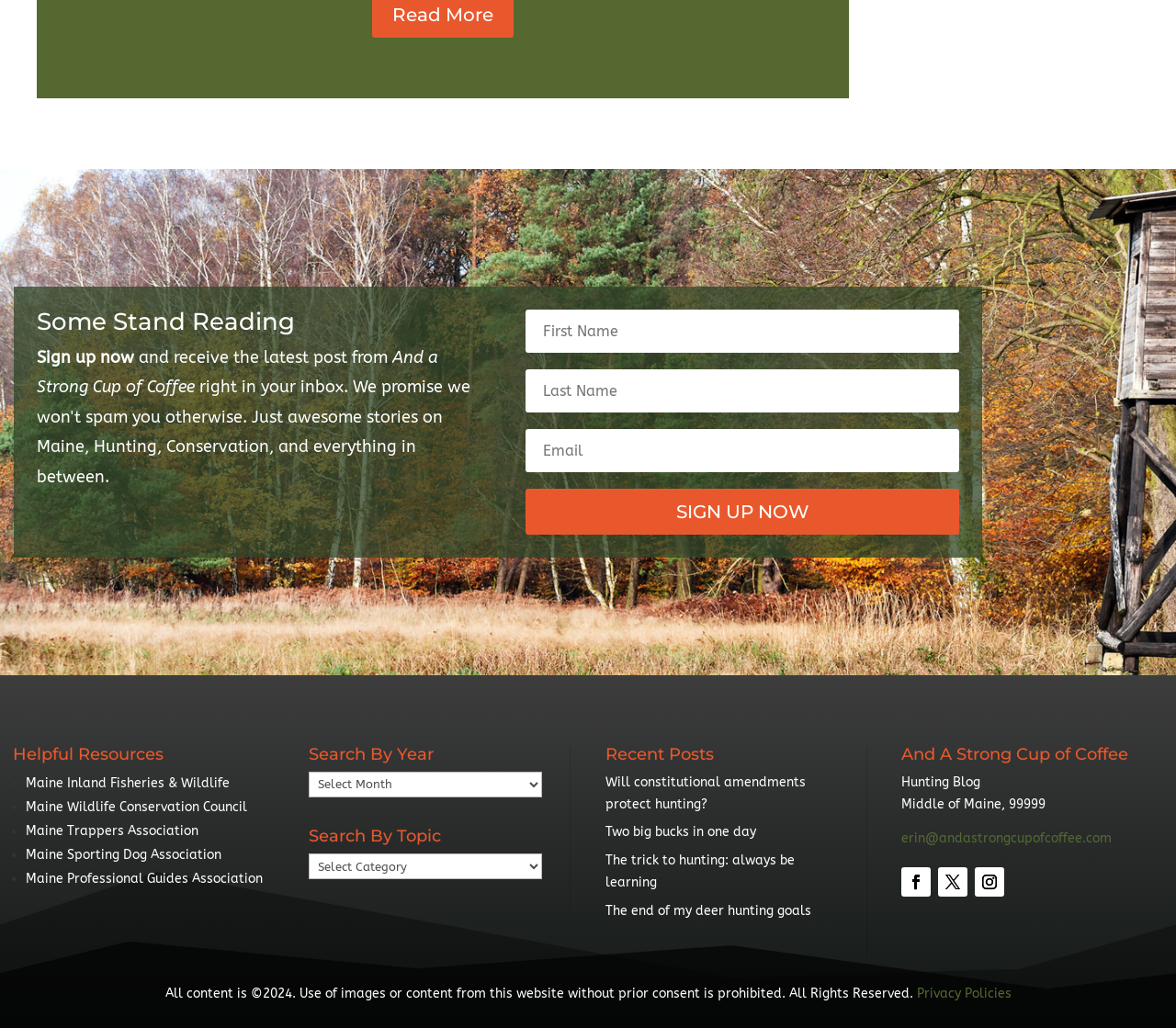From the webpage screenshot, identify the region described by Maine Inland Fisheries & Wildlife. Provide the bounding box coordinates as (top-left x, top-left y, bottom-right x, bottom-right y), with each value being a floating point number between 0 and 1.

[0.022, 0.754, 0.195, 0.769]